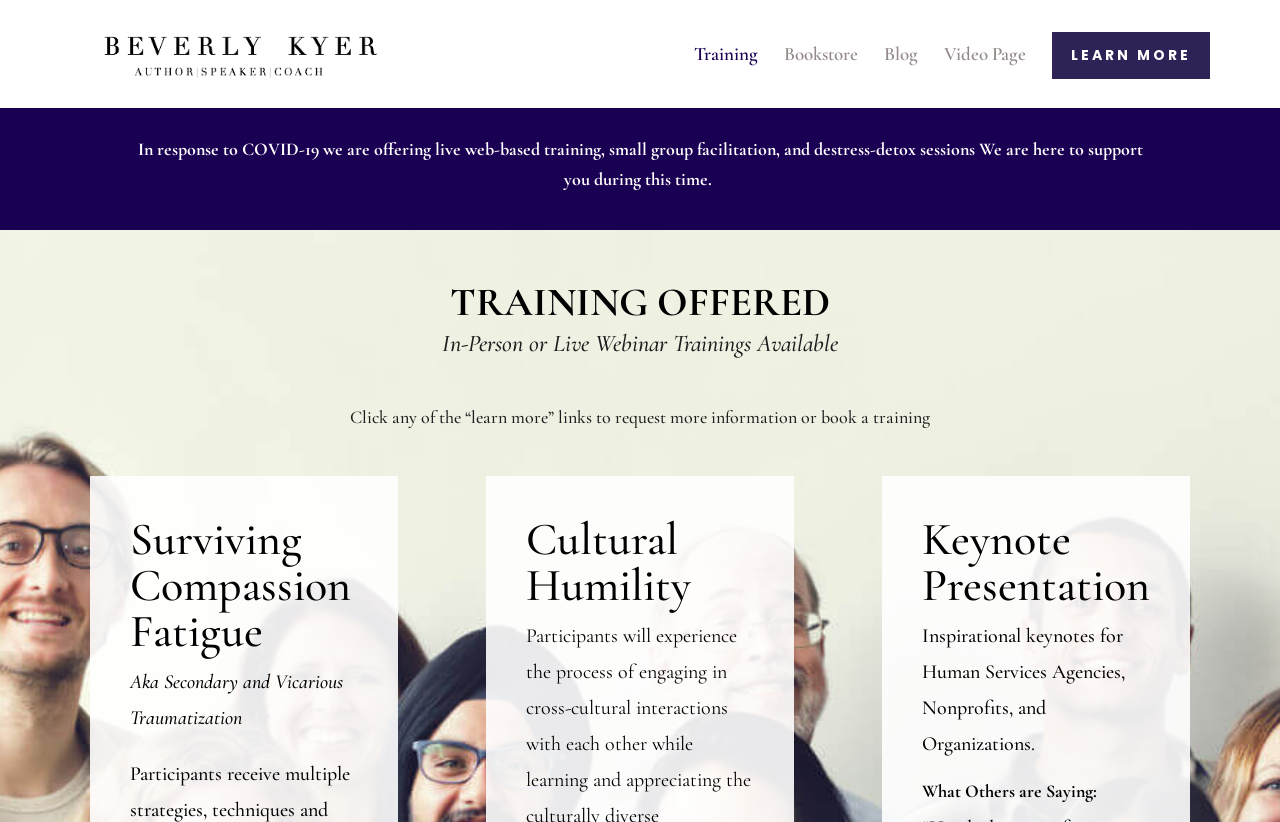Use a single word or phrase to answer this question: 
What is the purpose of the 'Learn More' link?

To request more information or book a training